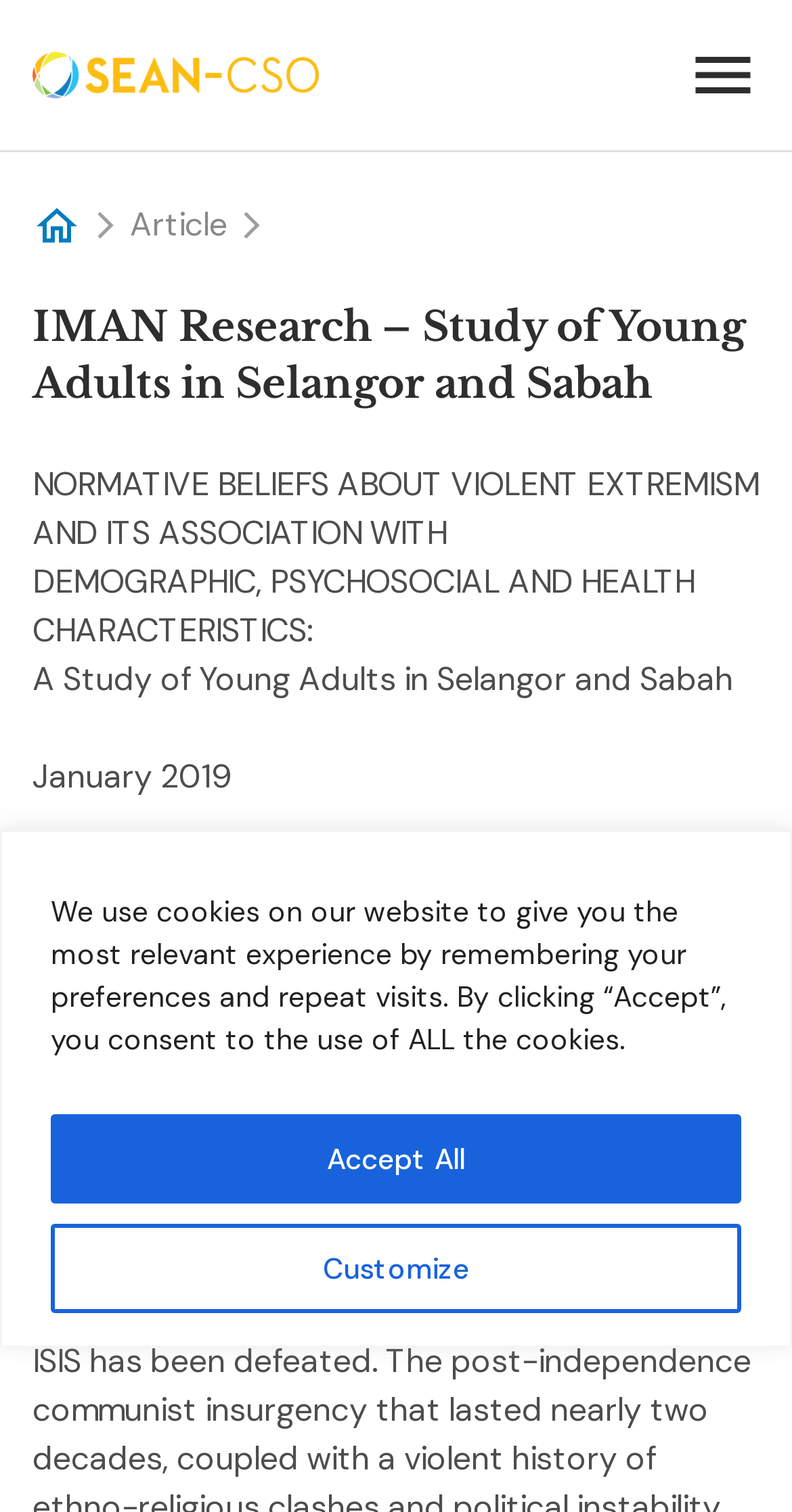How many sections are there in the executive summary?
Based on the image, answer the question with a single word or brief phrase.

1